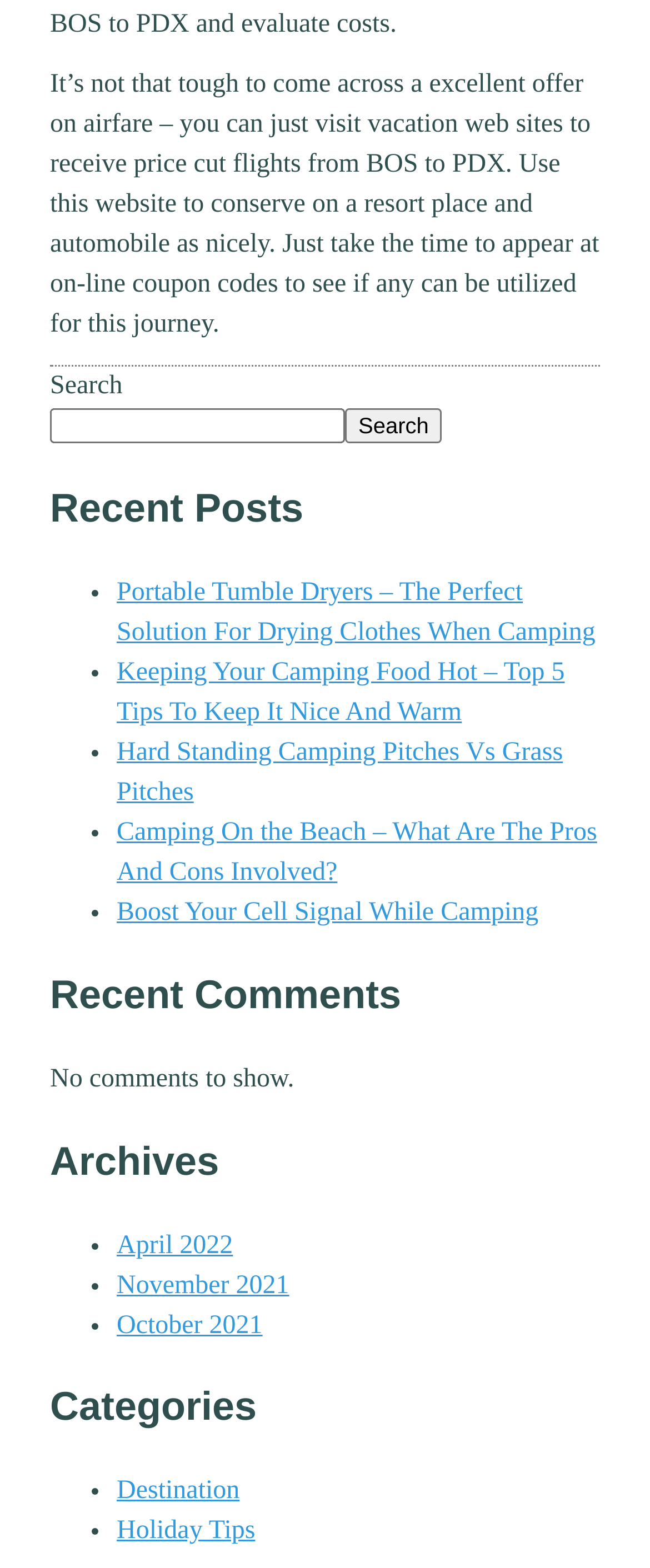Find the bounding box of the UI element described as follows: "Holiday Tips".

[0.179, 0.967, 0.393, 0.986]